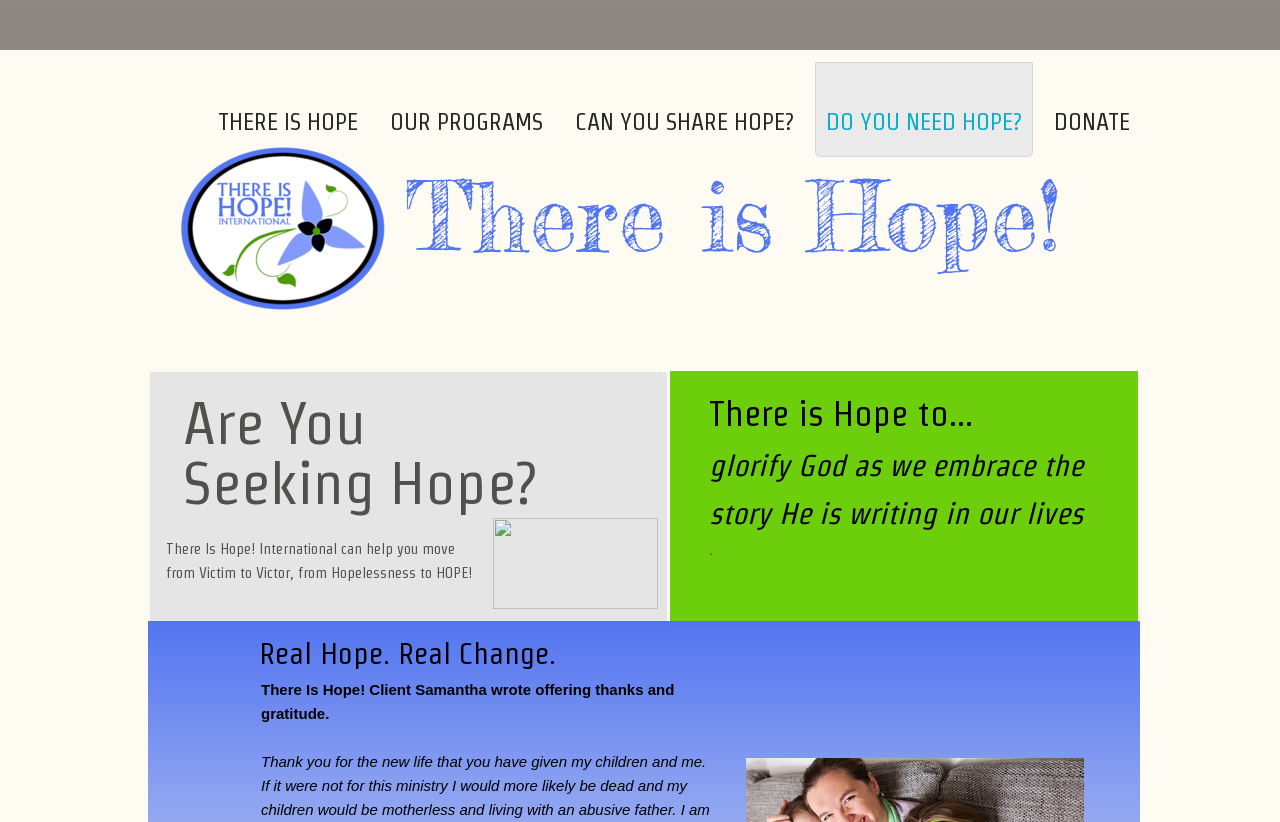Given the element description "Donate" in the screenshot, predict the bounding box coordinates of that UI element.

[0.814, 0.075, 0.891, 0.191]